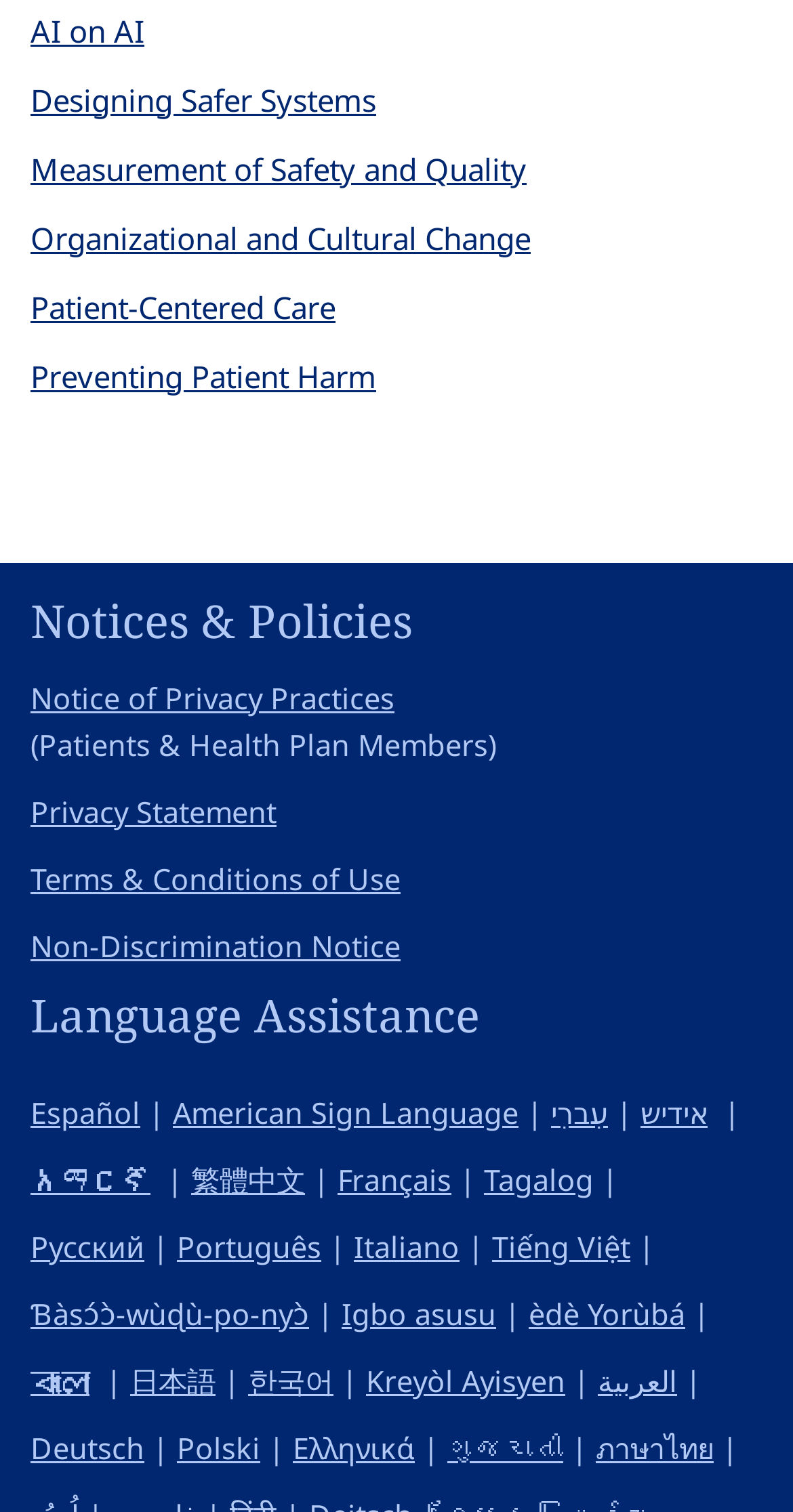What is the last link under the 'Notices & Policies' heading?
Examine the image and give a concise answer in one word or a short phrase.

Non-Discrimination Notice